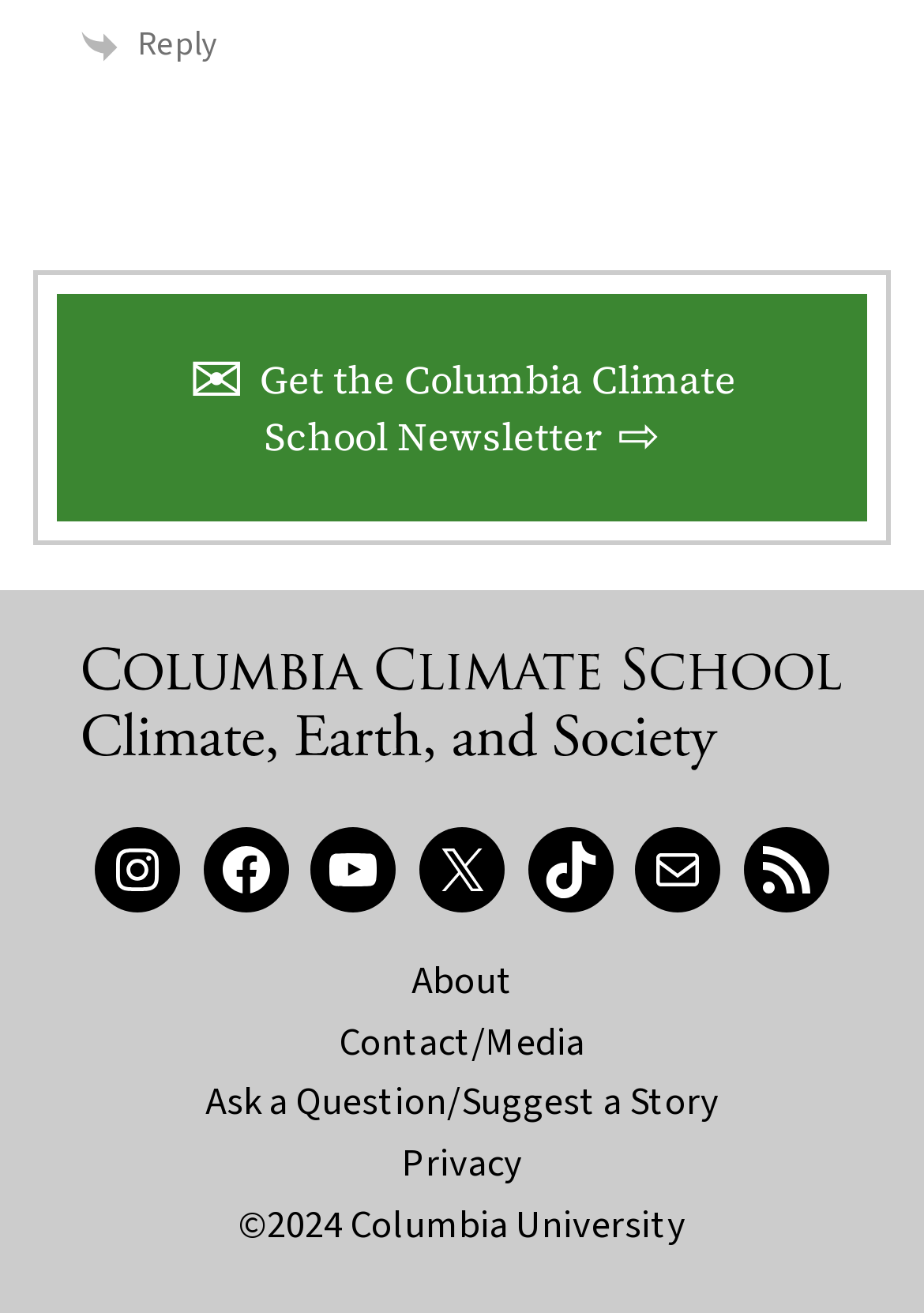How many links are present in the bottom section?
Please provide a single word or phrase based on the screenshot.

7